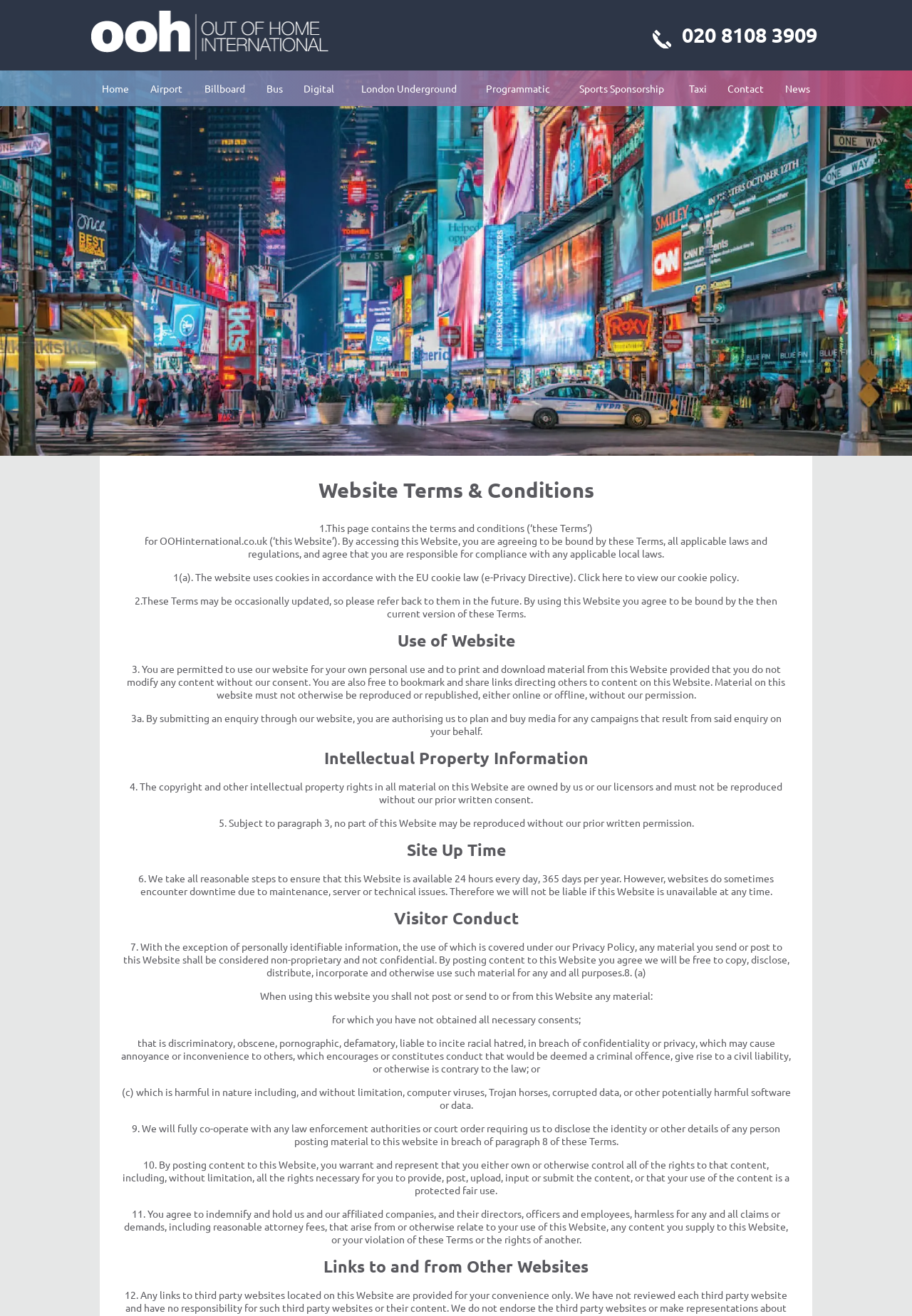Please respond to the question with a concise word or phrase:
What is the first term and condition?

1. This page contains the terms and conditions